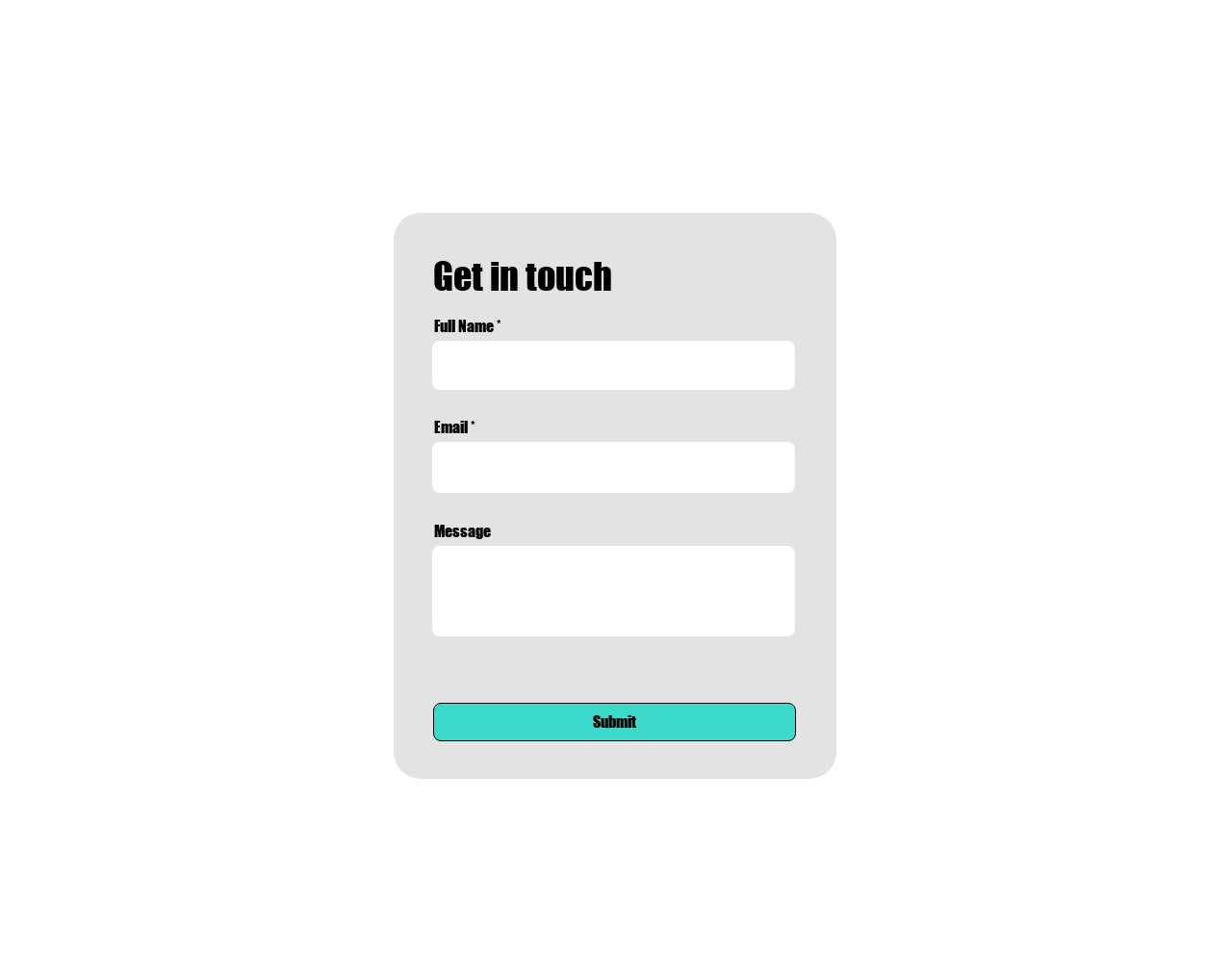How many social media links are there?
Using the image as a reference, deliver a detailed and thorough answer to the question.

There are two lists labeled 'Social Bar', each containing two links, one to Instagram and one to Facebook, resulting in a total of four social media links.